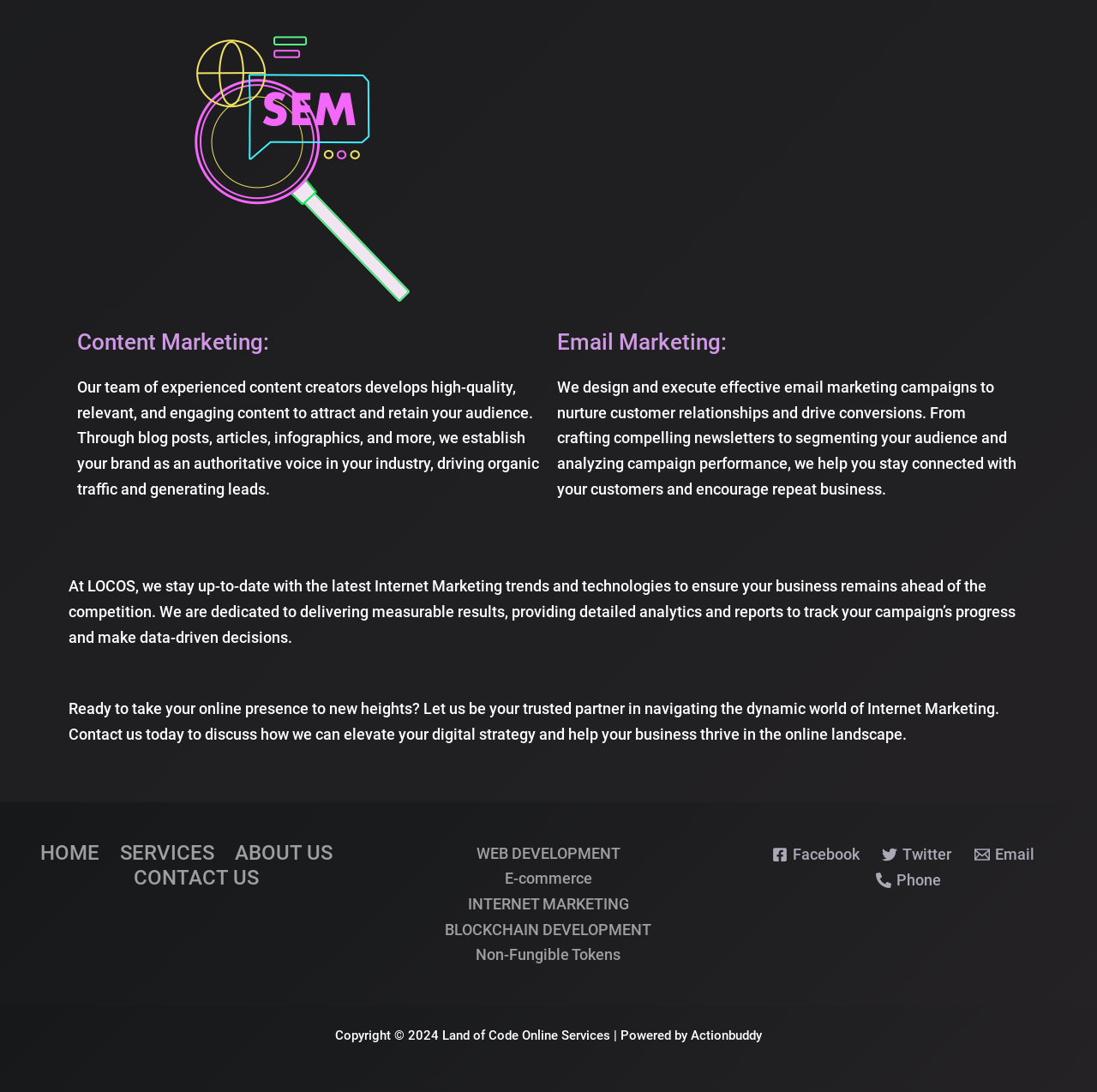Please answer the following question using a single word or phrase: 
What is the company's focus?

Internet Marketing